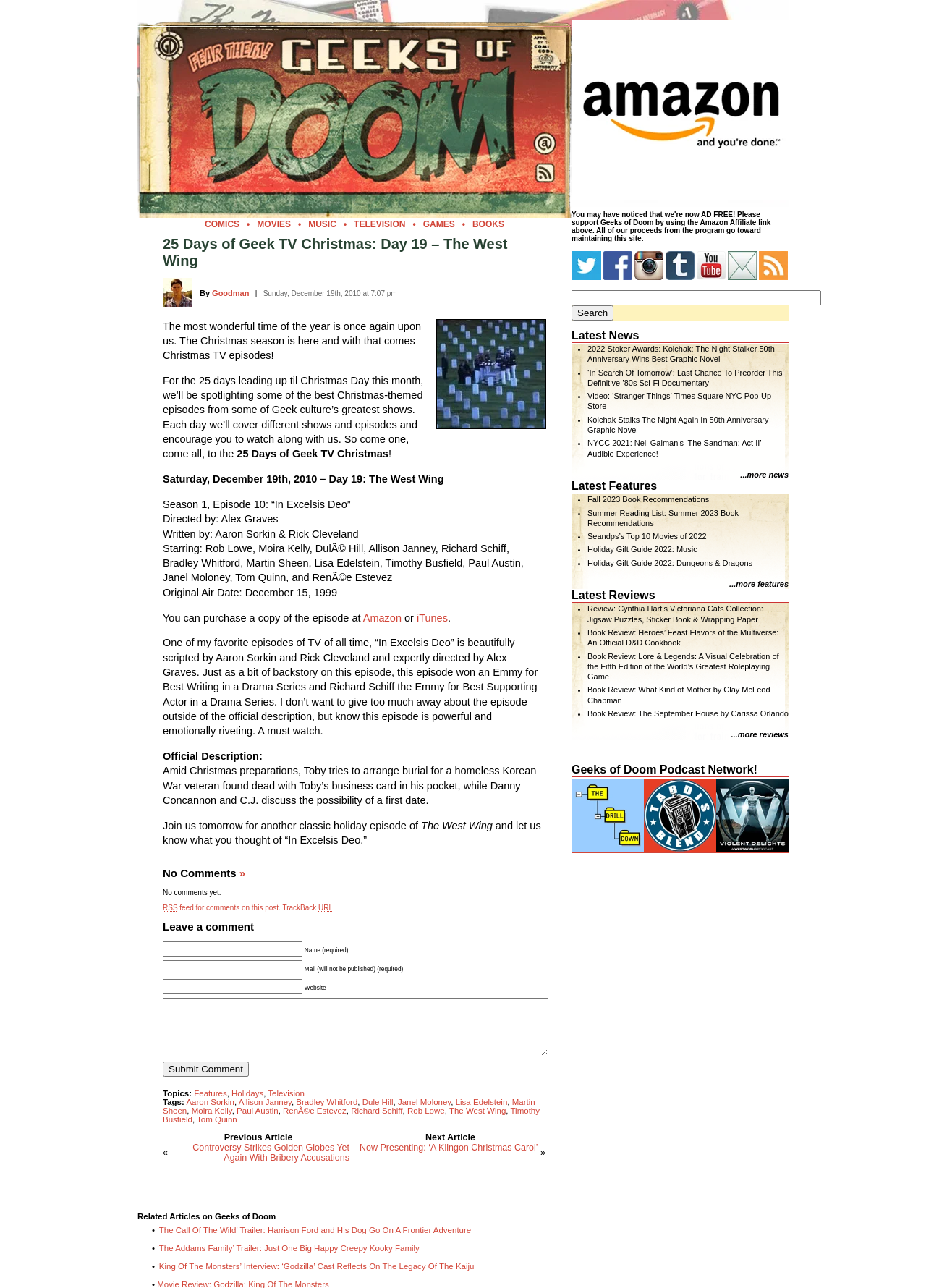What is the title of the TV episode being discussed?
Please answer the question with a single word or phrase, referencing the image.

In Excelsis Deo